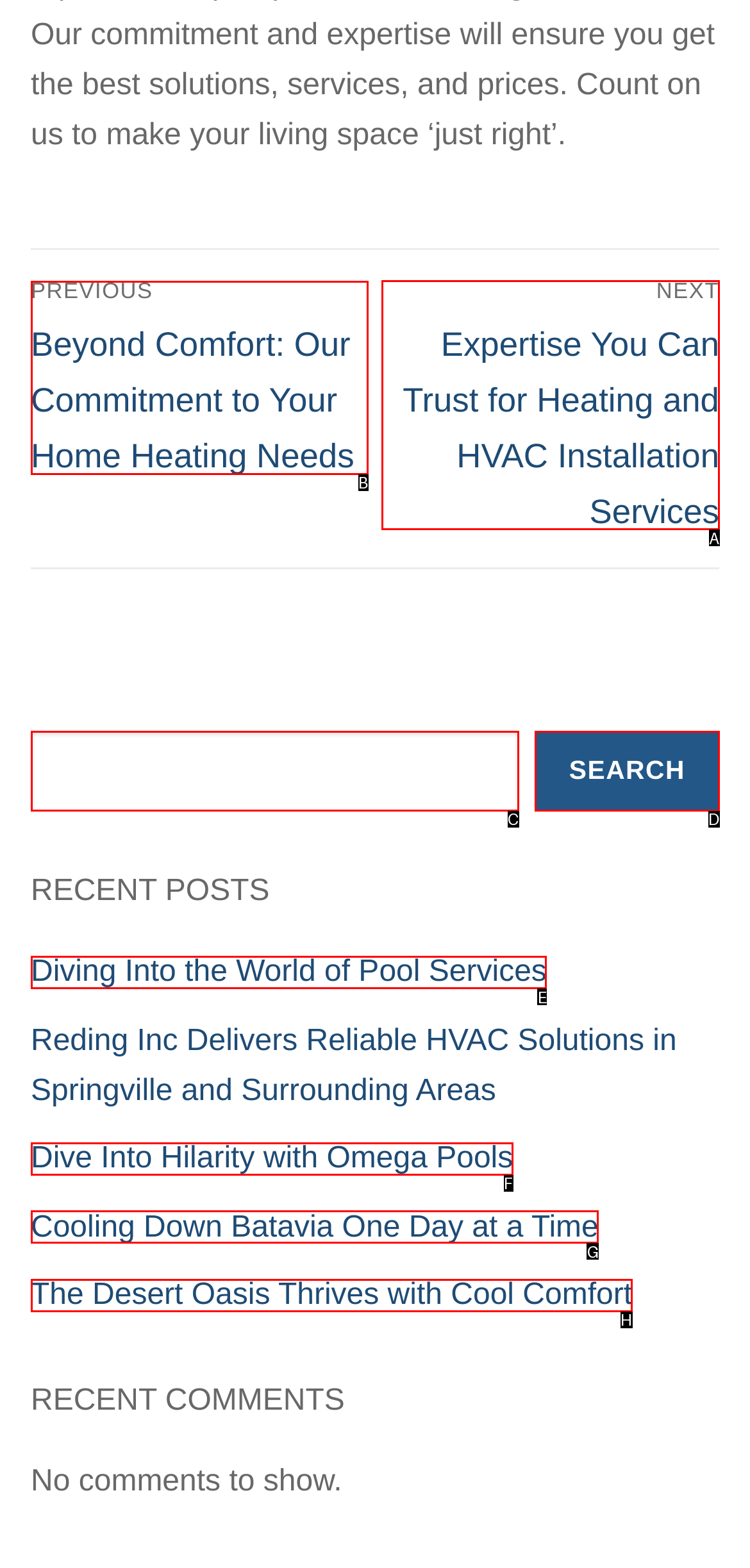Select the letter of the UI element you need to click to complete this task: View next post.

A